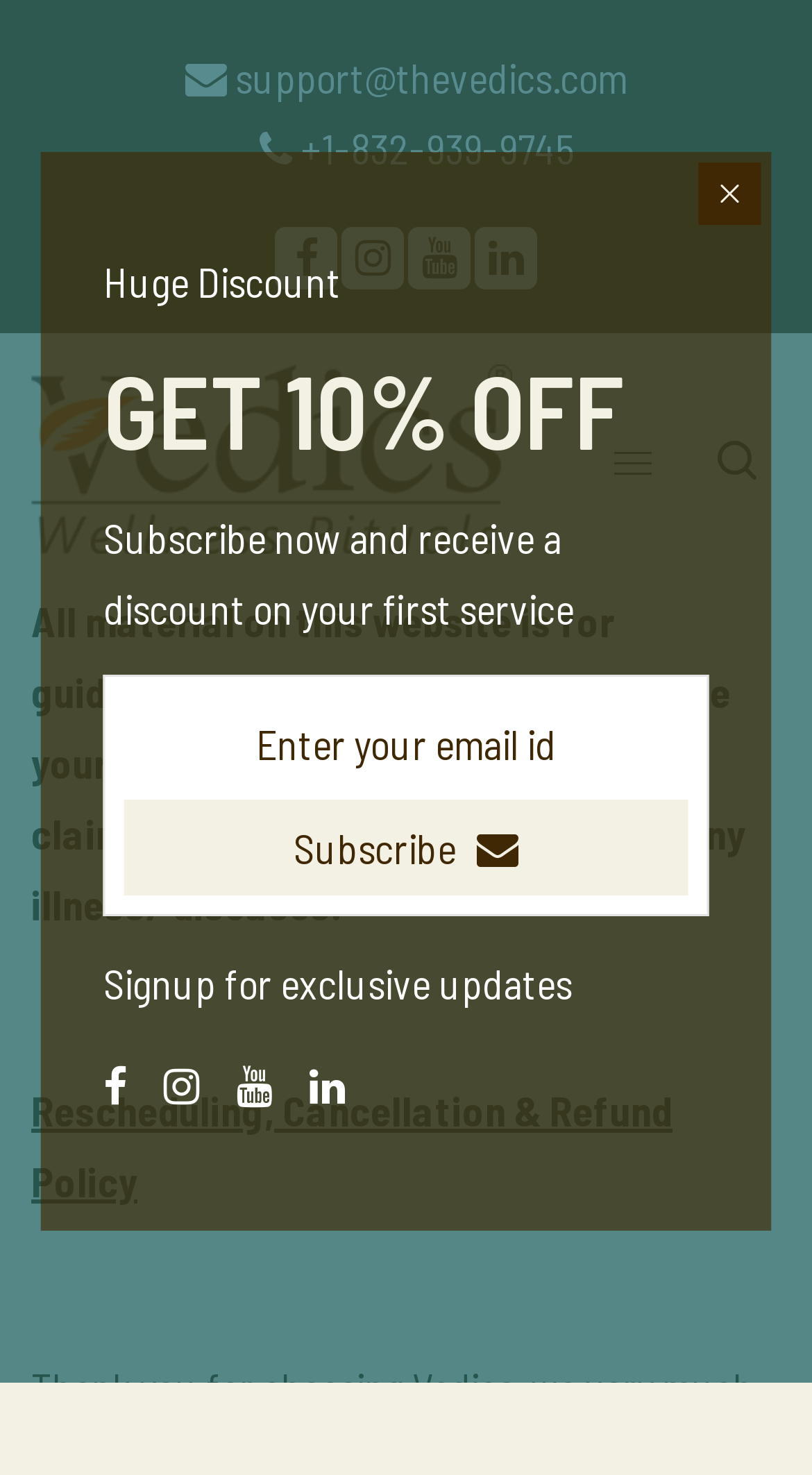What is the discount offered?
Please provide a comprehensive answer based on the details in the screenshot.

I found a heading element with the text 'GET 10% OFF' which suggests that the webpage is offering a 10% discount on some service or product.